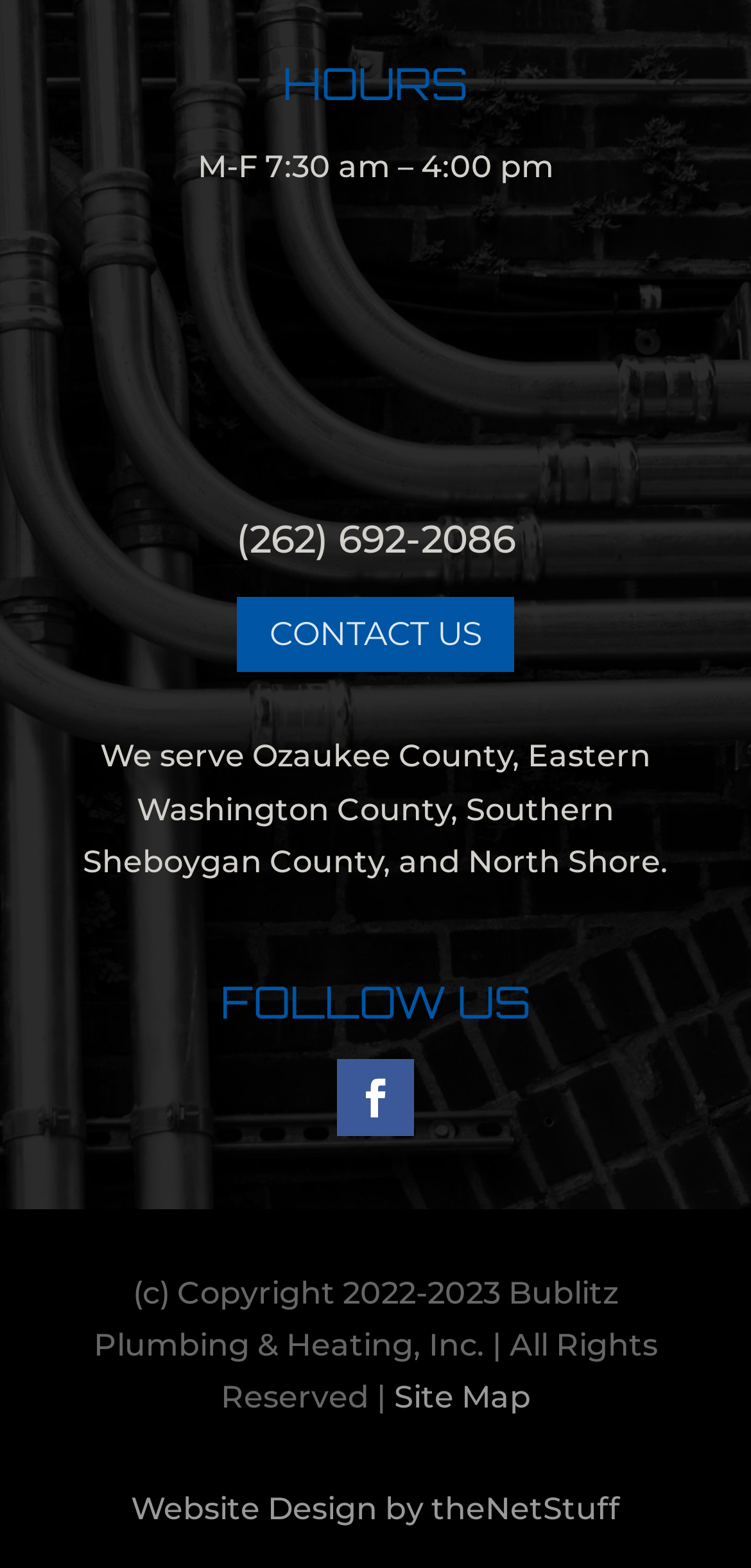Give a one-word or short phrase answer to the question: 
What are the business hours?

M-F 7:30 am – 4:00 pm